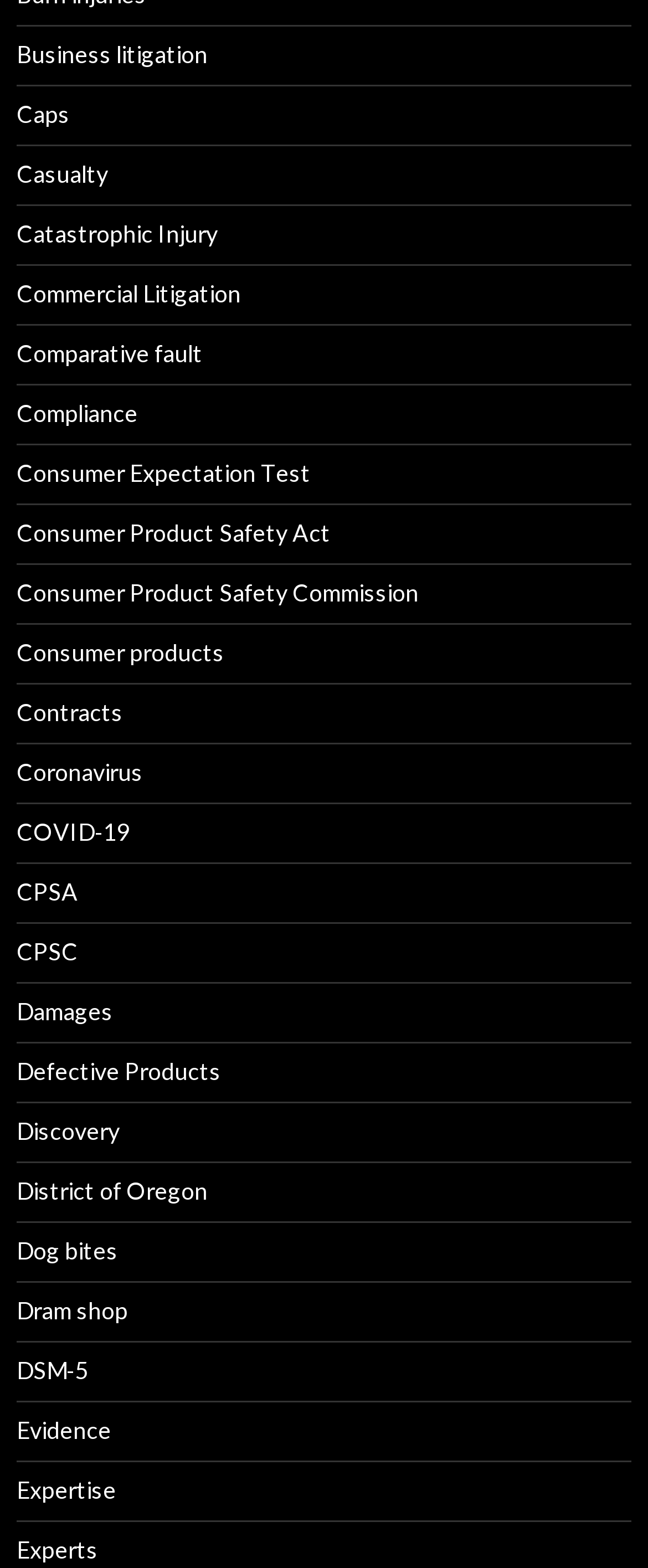How many links are there in total?
Look at the image and answer with only one word or phrase.

25